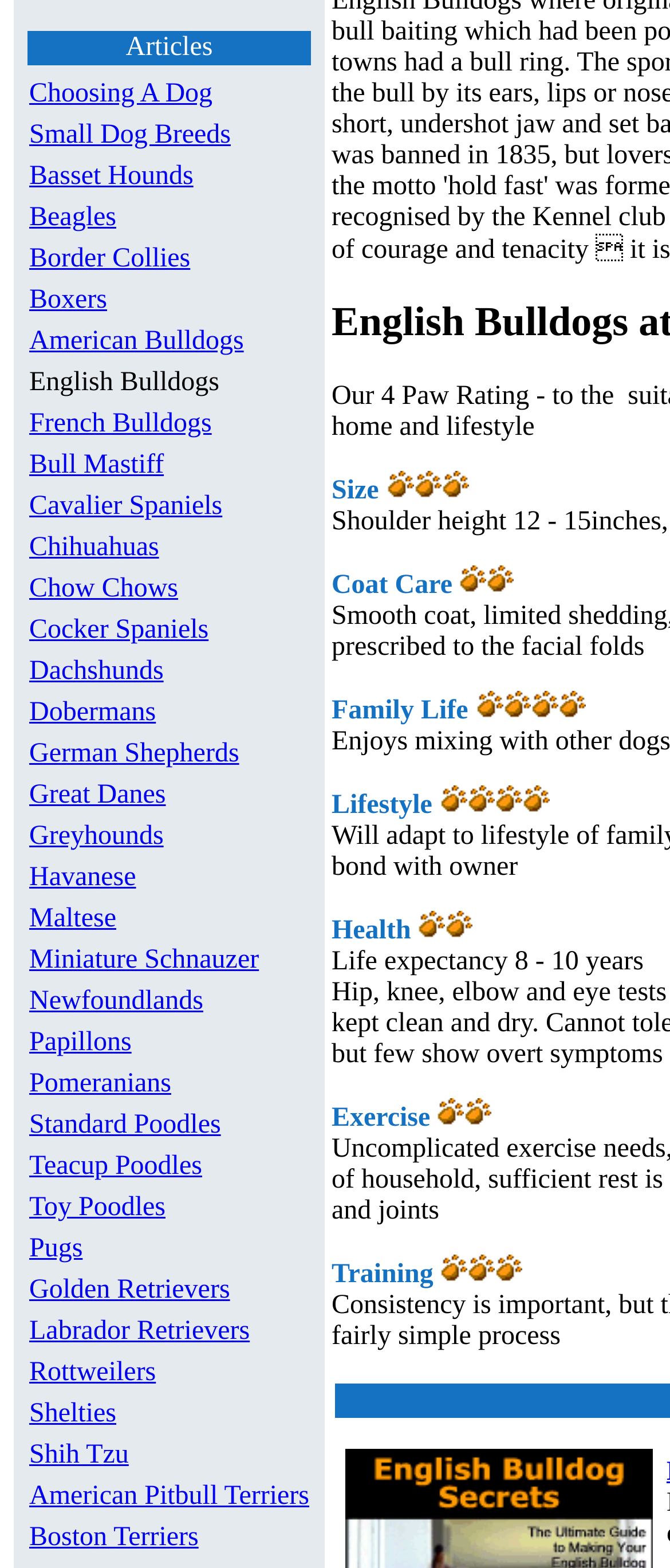Please identify the bounding box coordinates of the clickable element to fulfill the following instruction: "Click on Choosing a Dog". The coordinates should be four float numbers between 0 and 1, i.e., [left, top, right, bottom].

[0.044, 0.05, 0.317, 0.069]